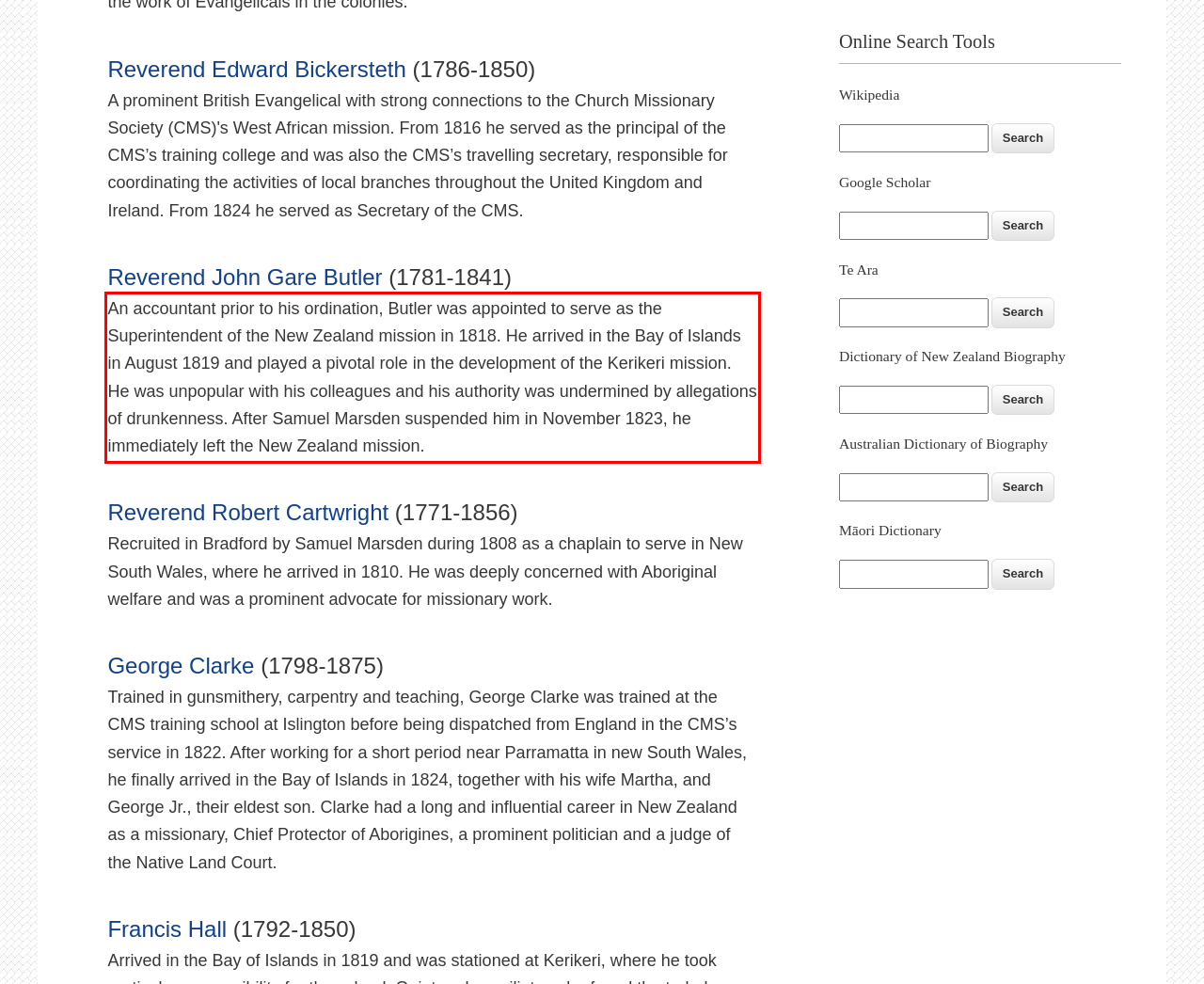Given a webpage screenshot with a red bounding box, perform OCR to read and deliver the text enclosed by the red bounding box.

An accountant prior to his ordination, Butler was appointed to serve as the Superintendent of the New Zealand mission in 1818. He arrived in the Bay of Islands in August 1819 and played a pivotal role in the development of the Kerikeri mission. He was unpopular with his colleagues and his authority was undermined by allegations of drunkenness. After Samuel Marsden suspended him in November 1823, he immediately left the New Zealand mission.